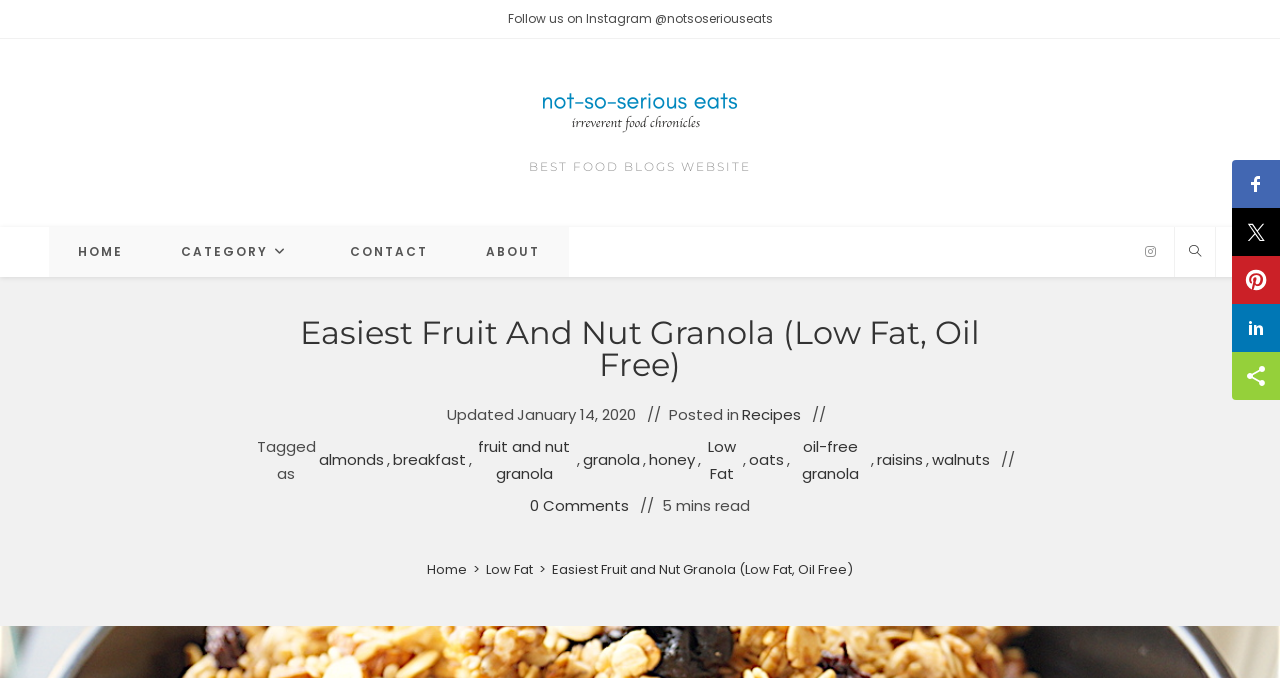Please provide the bounding box coordinates for the element that needs to be clicked to perform the instruction: "Search website". The coordinates must consist of four float numbers between 0 and 1, formatted as [left, top, right, bottom].

[0.923, 0.355, 0.945, 0.387]